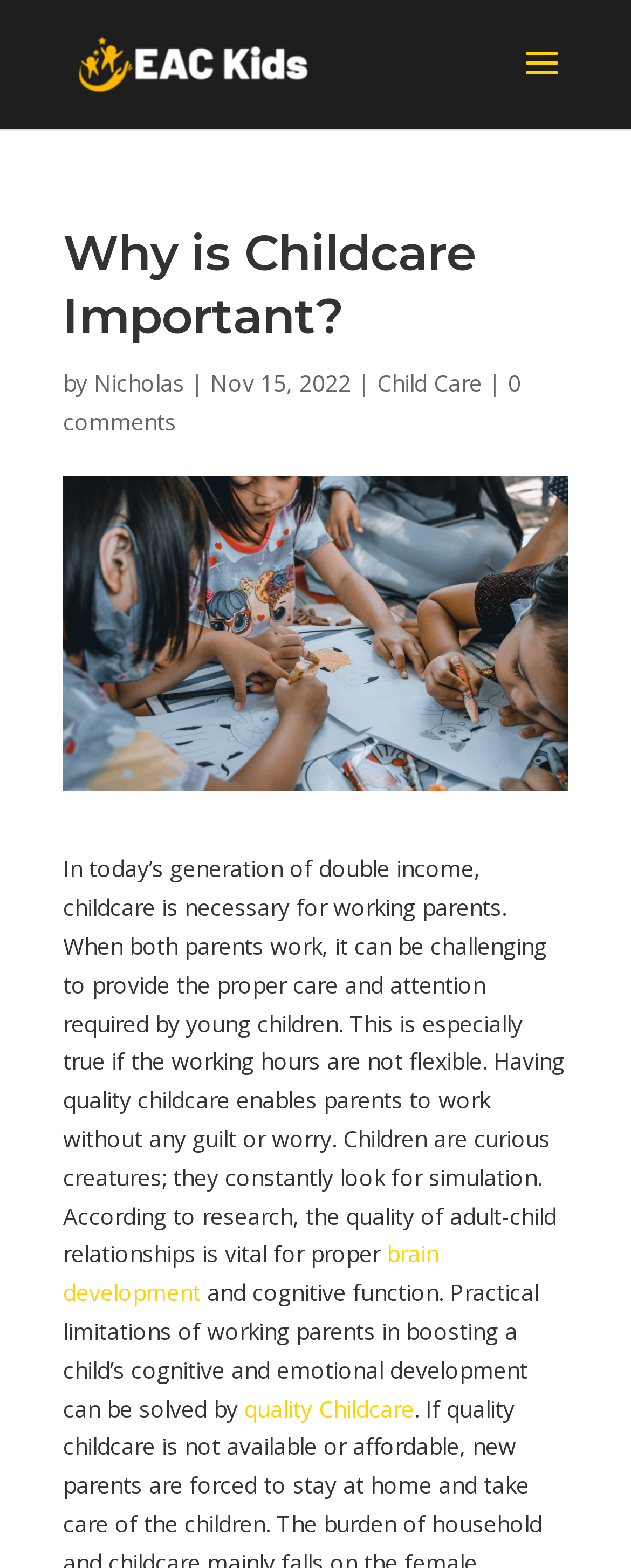What is the topic of the article?
Carefully analyze the image and provide a thorough answer to the question.

Based on the content of the webpage, especially the heading 'Why is Childcare Important?' and the text 'In today’s generation of double income, childcare is necessary for working parents...', it is clear that the topic of the article is childcare.